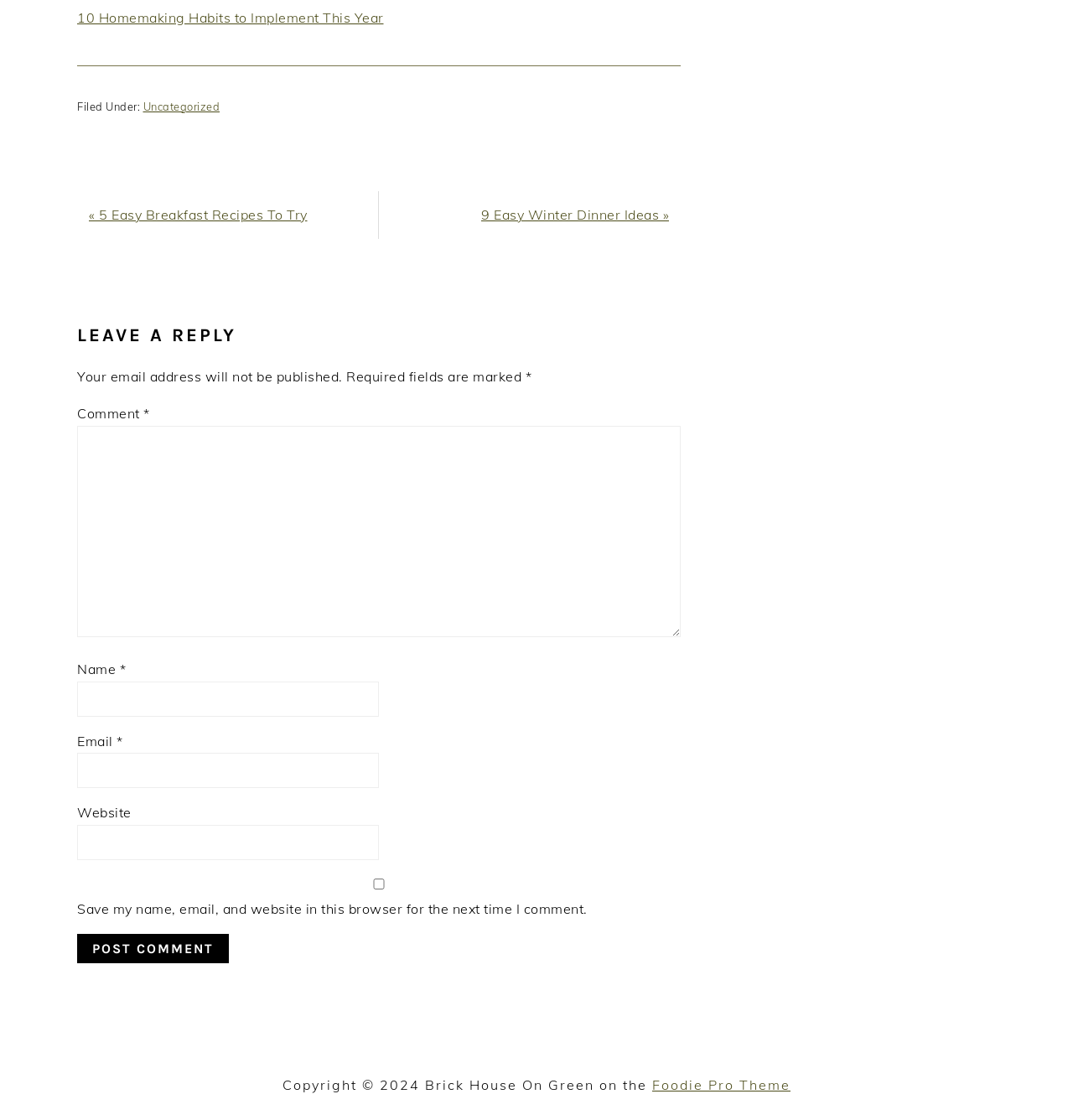Please locate the bounding box coordinates of the element that should be clicked to achieve the given instruction: "Enter your comment".

[0.072, 0.38, 0.634, 0.569]